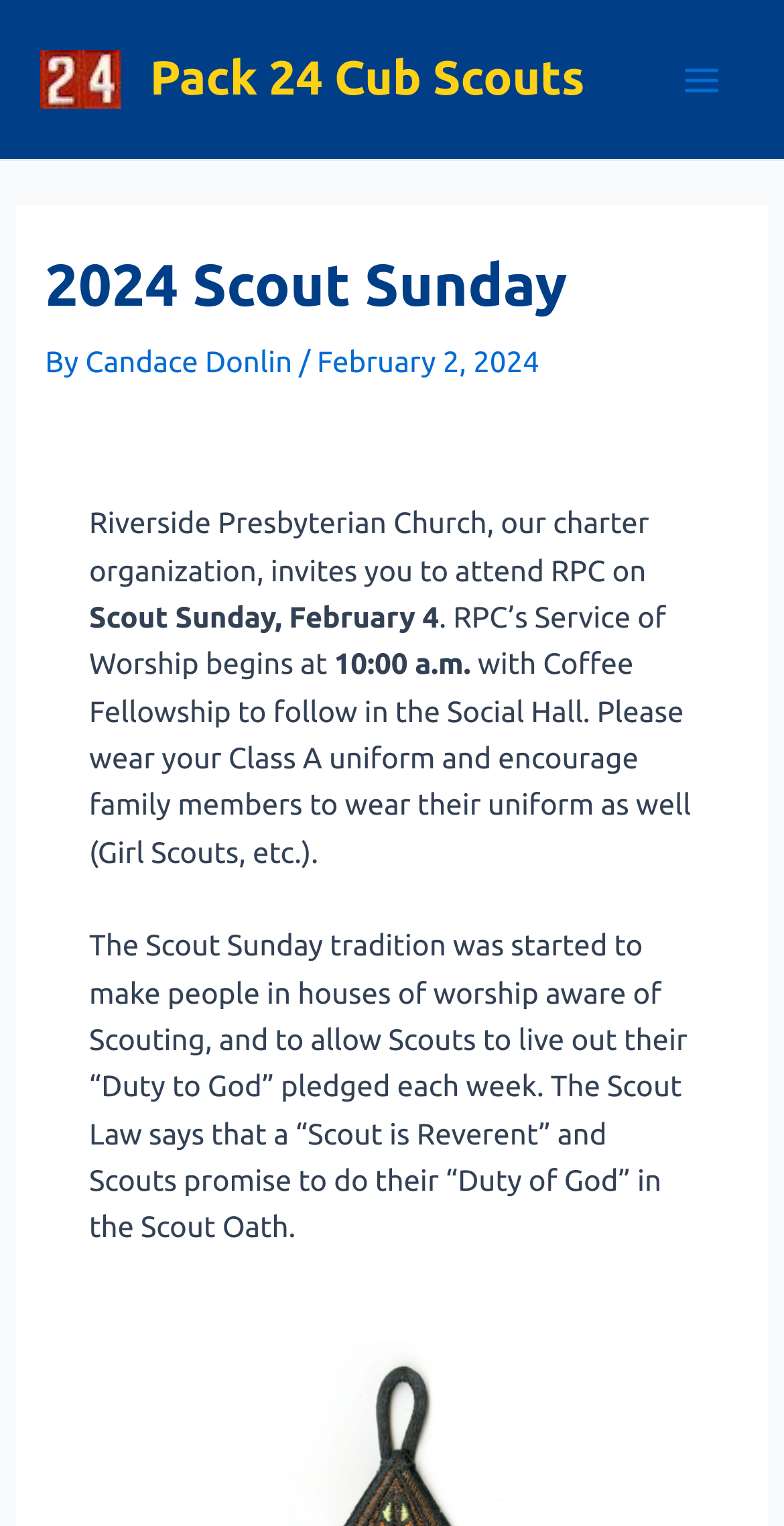Please provide the main heading of the webpage content.

2024 Scout Sunday